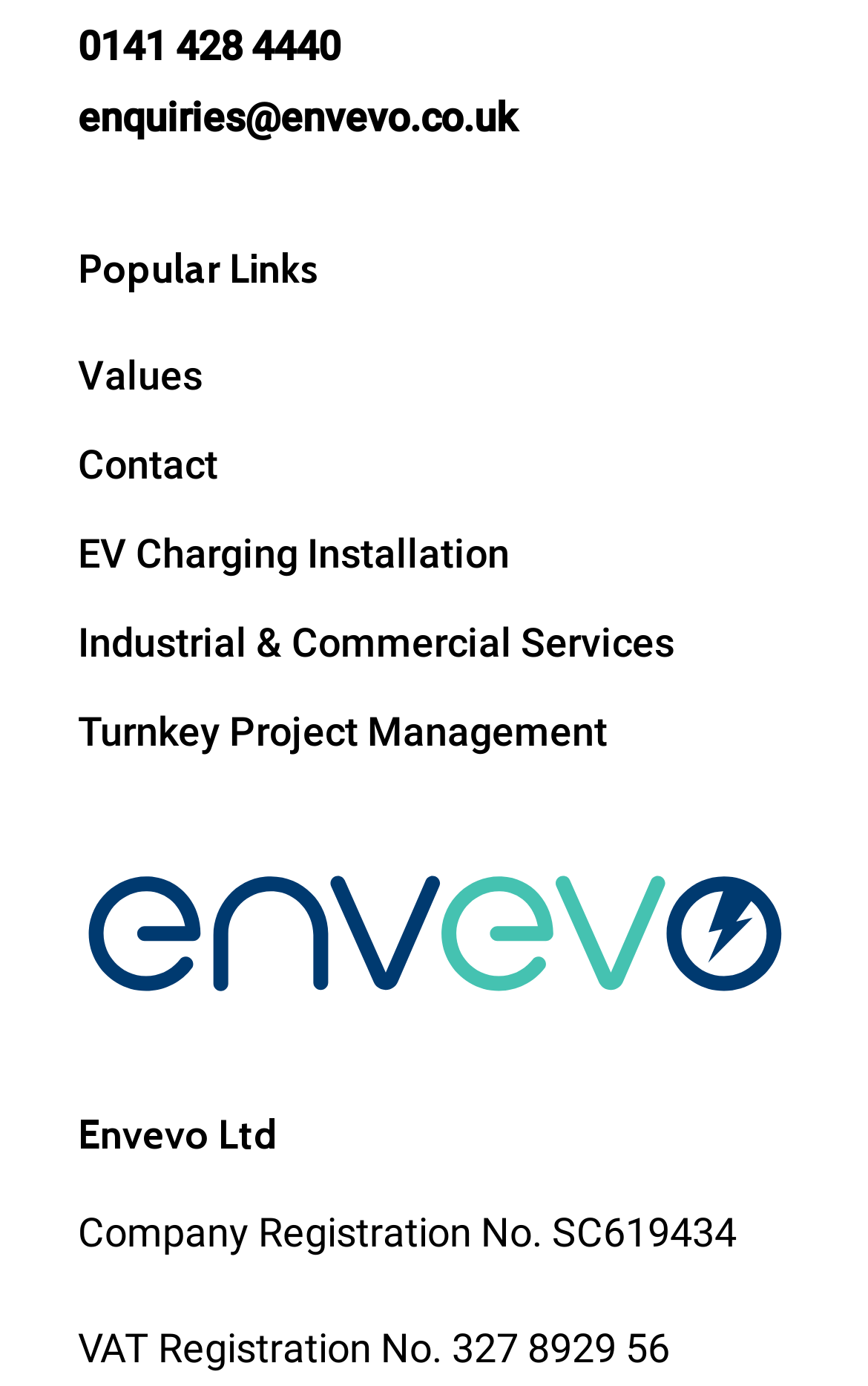From the element description Turnkey Project Management, predict the bounding box coordinates of the UI element. The coordinates must be specified in the format (top-left x, top-left y, bottom-right x, bottom-right y) and should be within the 0 to 1 range.

[0.09, 0.511, 0.7, 0.544]